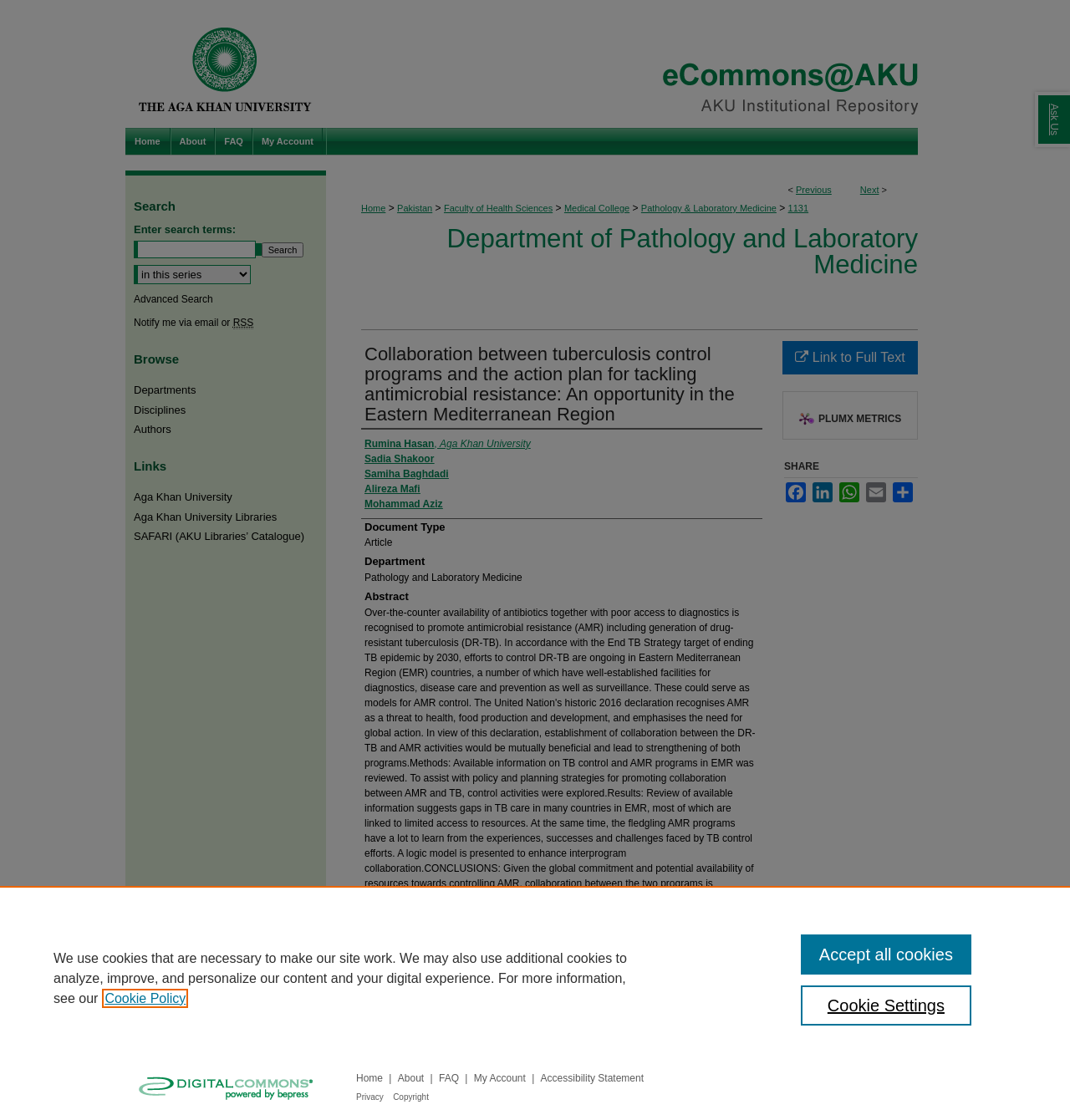What is the type of document?
Kindly give a detailed and elaborate answer to the question.

I found the answer by looking at the heading 'Document Type' and the corresponding static text 'Article'.